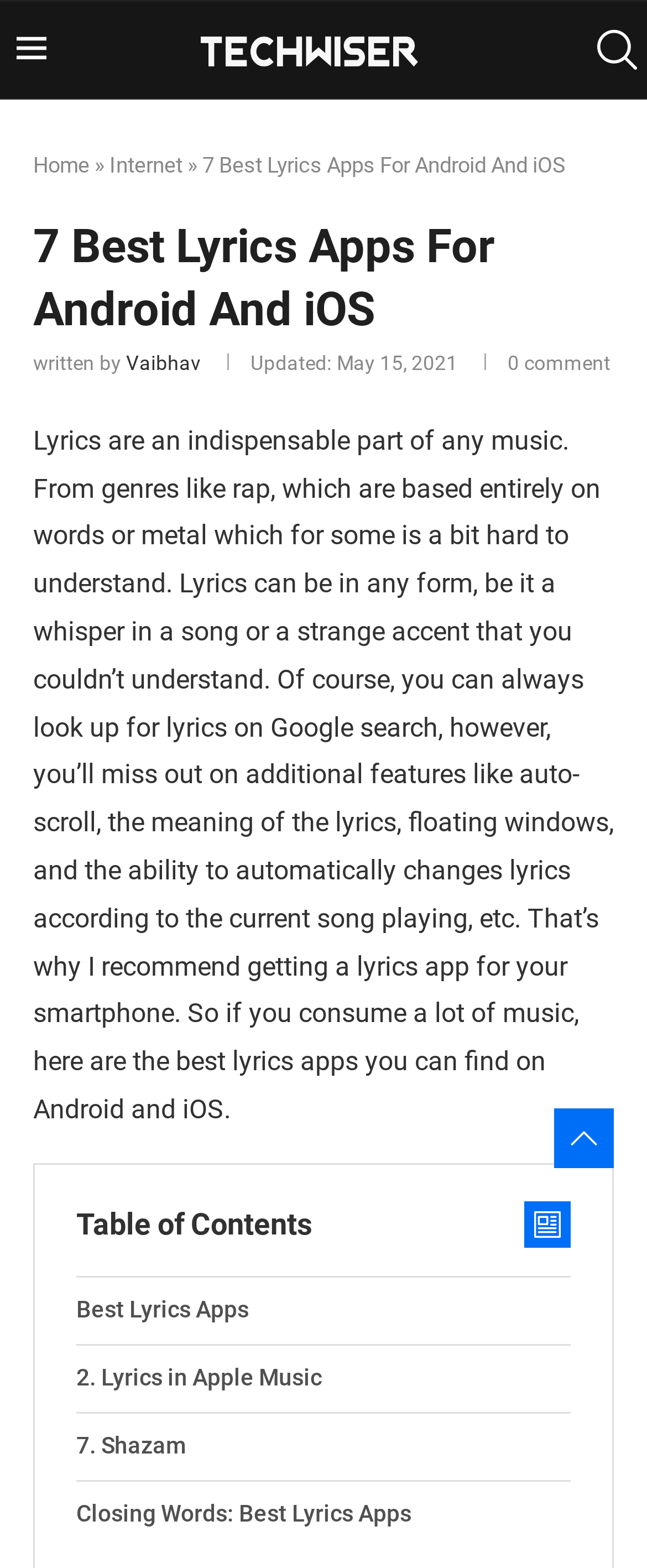Determine the bounding box for the described HTML element: "Best Lyrics Apps". Ensure the coordinates are four float numbers between 0 and 1 in the format [left, top, right, bottom].

[0.118, 0.815, 0.882, 0.857]